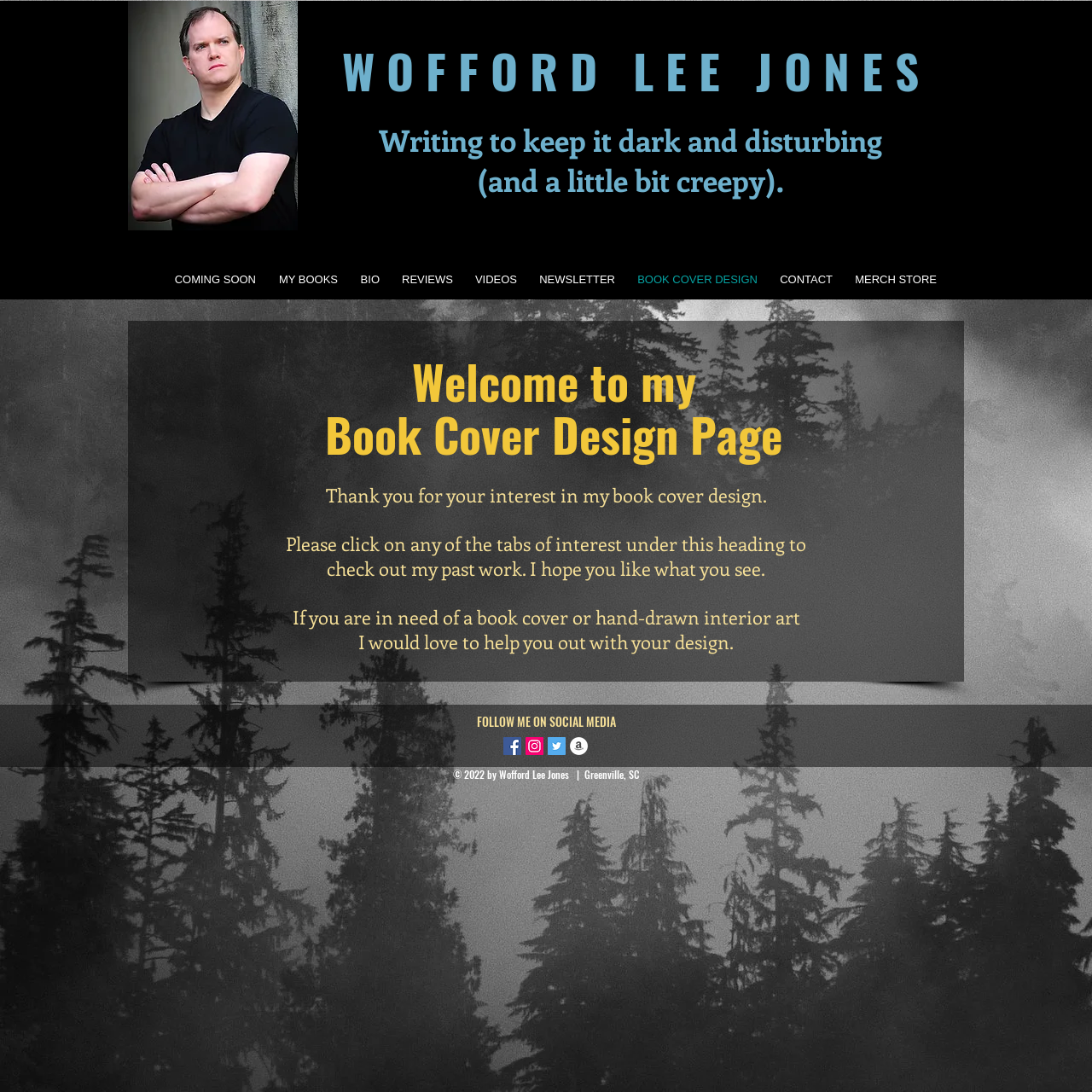Extract the bounding box for the UI element that matches this description: "BOOK COVER DESIGN".

[0.572, 0.238, 0.702, 0.275]